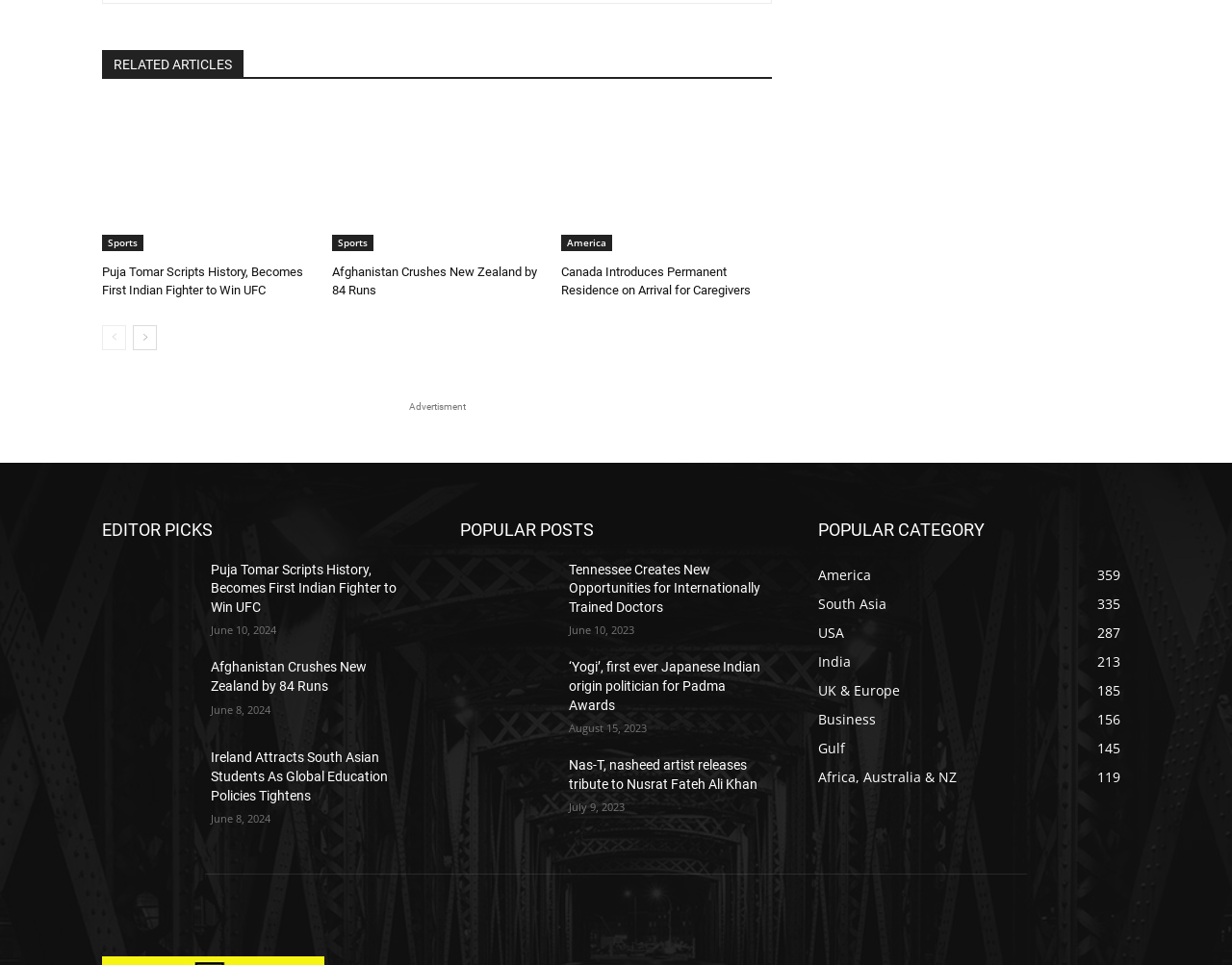How many articles are listed under 'EDITOR PICKS'?
Give a detailed response to the question by analyzing the screenshot.

I counted the number of links under the heading 'EDITOR PICKS' and found three articles listed.